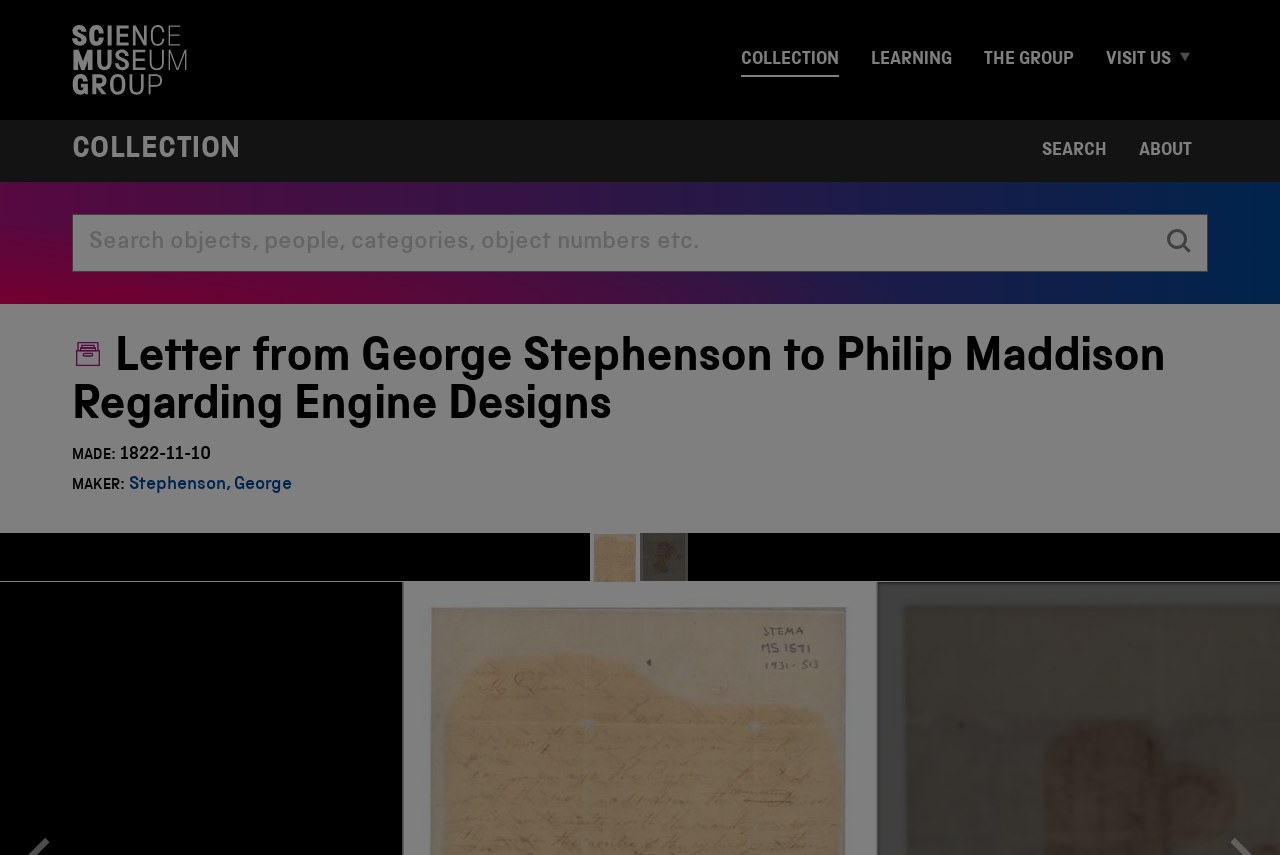Please predict the bounding box coordinates of the element's region where a click is necessary to complete the following instruction: "Search for objects, people, categories, or object numbers". The coordinates should be represented by four float numbers between 0 and 1, i.e., [left, top, right, bottom].

[0.057, 0.251, 0.899, 0.317]